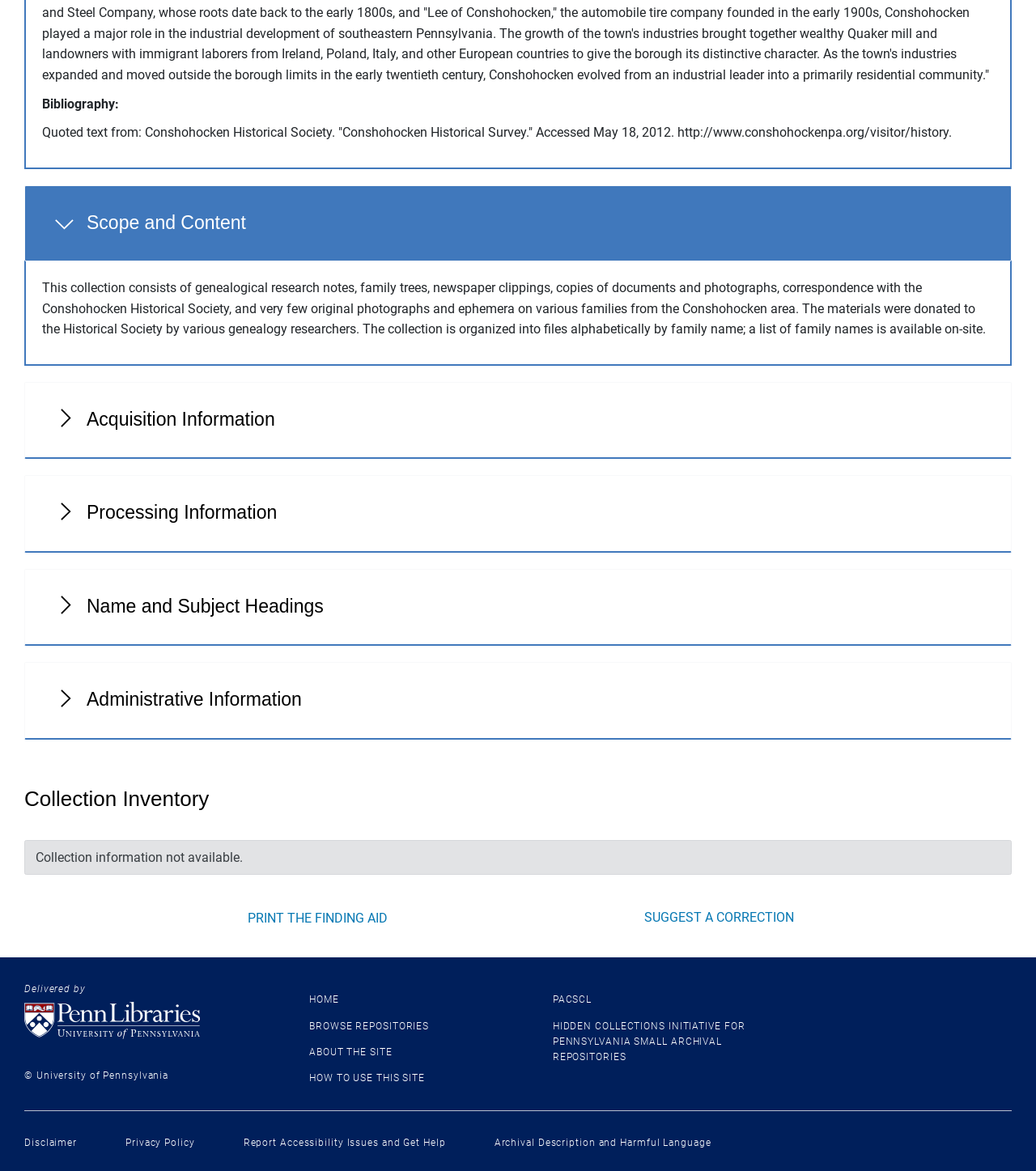What is the name of the university associated with the libraries?
We need a detailed and meticulous answer to the question.

The question asks for the name of the university associated with the libraries. By reading the link element with ID 50, we can find the text content 'University of Pennsylvania Libraries homepage', which indicates that the university associated with the libraries is the University of Pennsylvania.